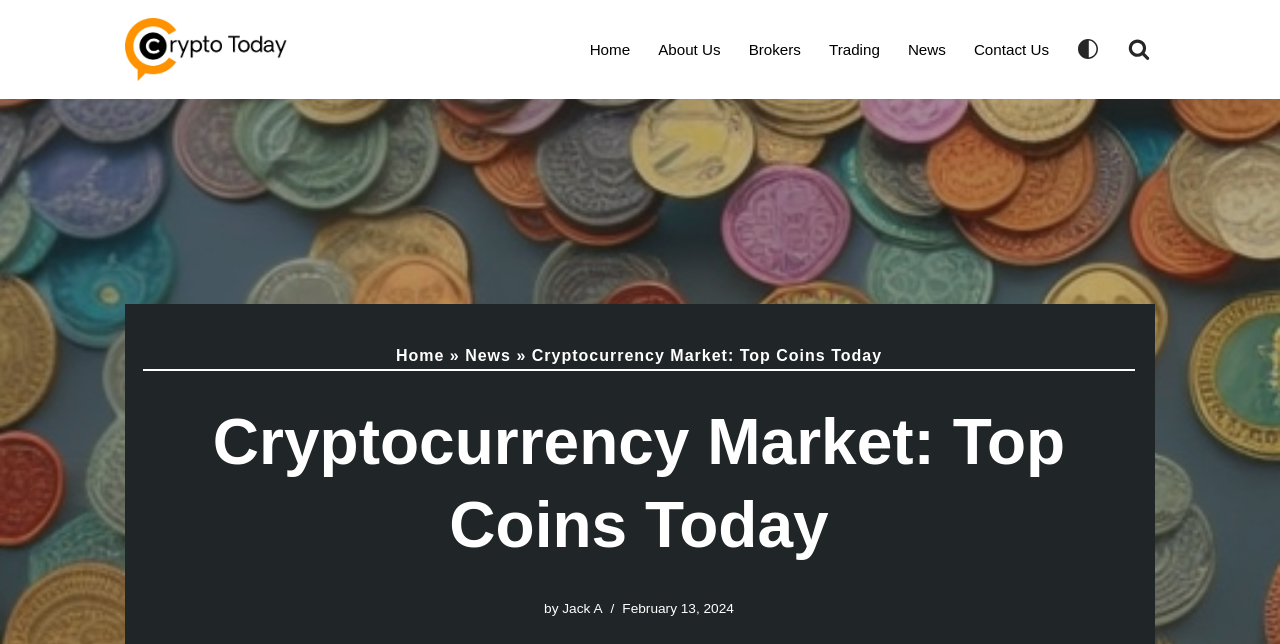Ascertain the bounding box coordinates for the UI element detailed here: "News". The coordinates should be provided as [left, top, right, bottom] with each value being a float between 0 and 1.

[0.705, 0.056, 0.736, 0.097]